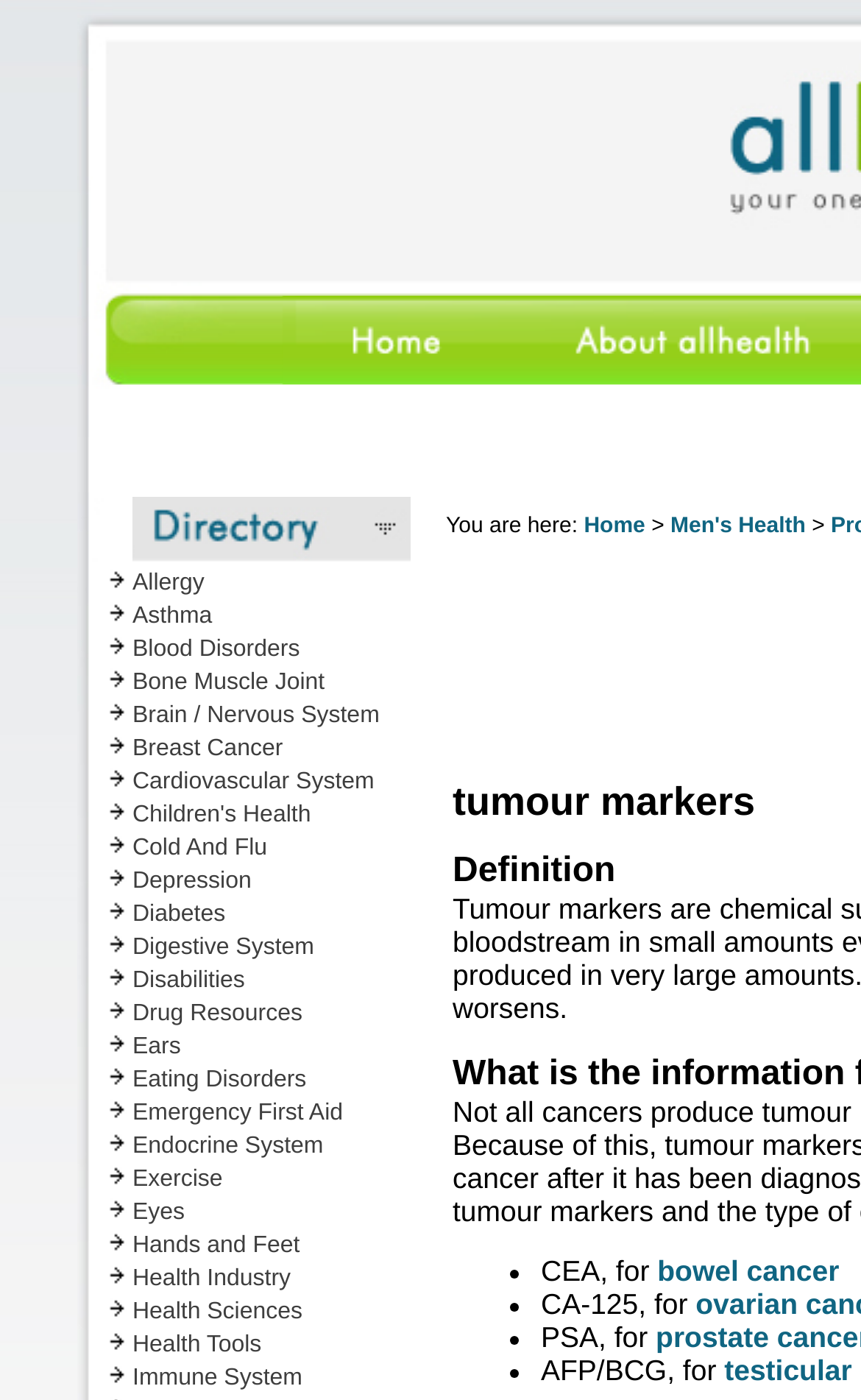Please predict the bounding box coordinates of the element's region where a click is necessary to complete the following instruction: "View Breast Cancer". The coordinates should be represented by four float numbers between 0 and 1, i.e., [left, top, right, bottom].

[0.154, 0.521, 0.492, 0.544]